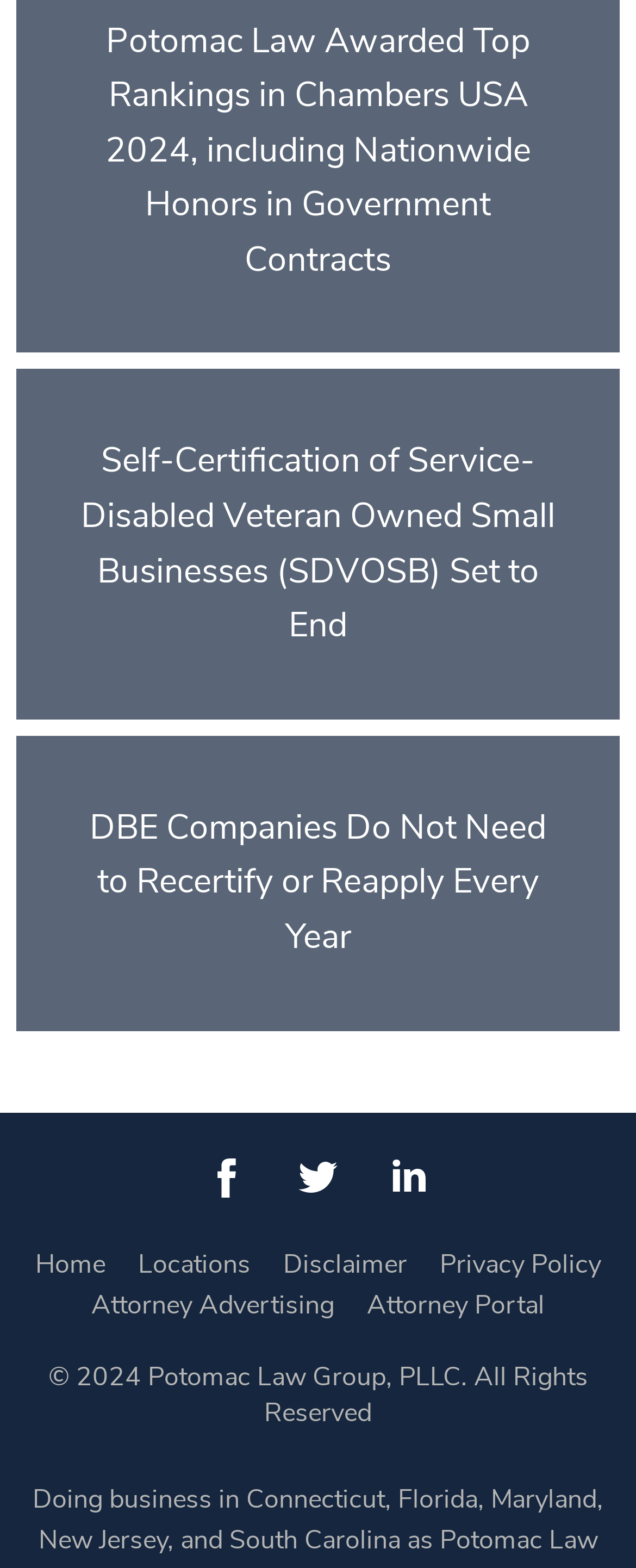Show the bounding box coordinates for the HTML element described as: "Disclaimer".

[0.445, 0.795, 0.64, 0.818]